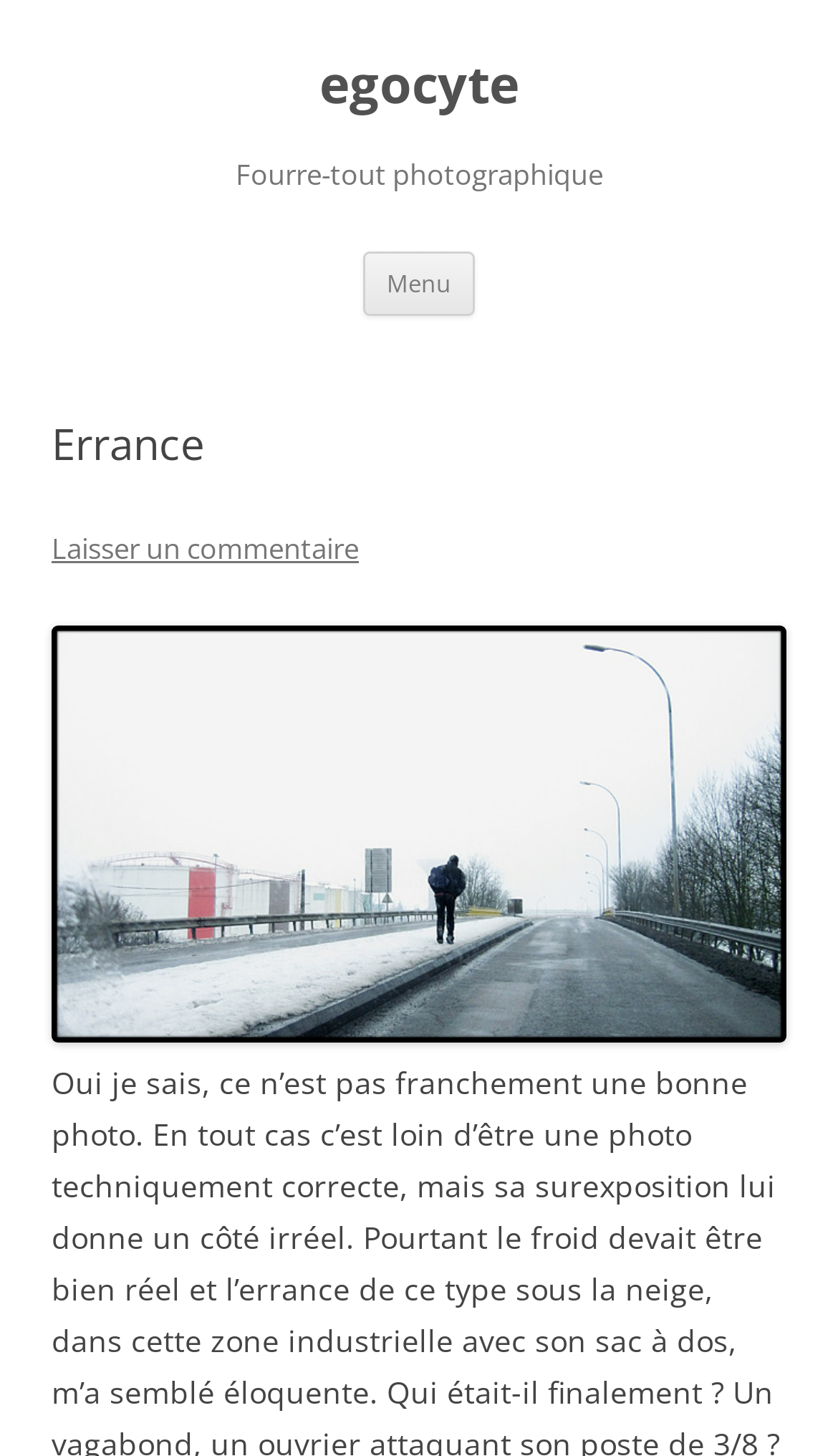How many links are present in the main header section?
Using the image as a reference, answer the question with a short word or phrase.

2